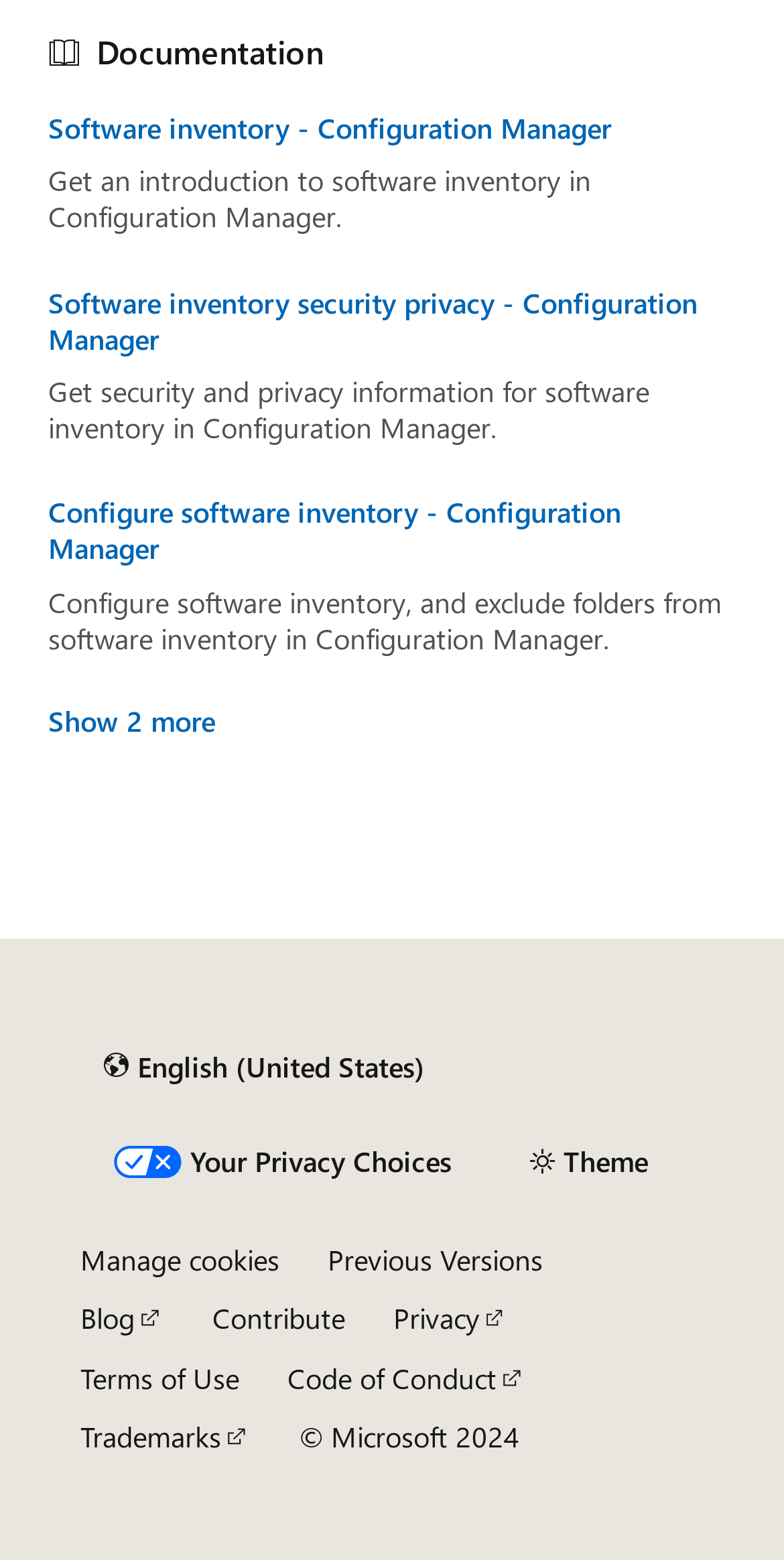Based on the element description "Previous Versions", predict the bounding box coordinates of the UI element.

[0.418, 0.795, 0.692, 0.819]